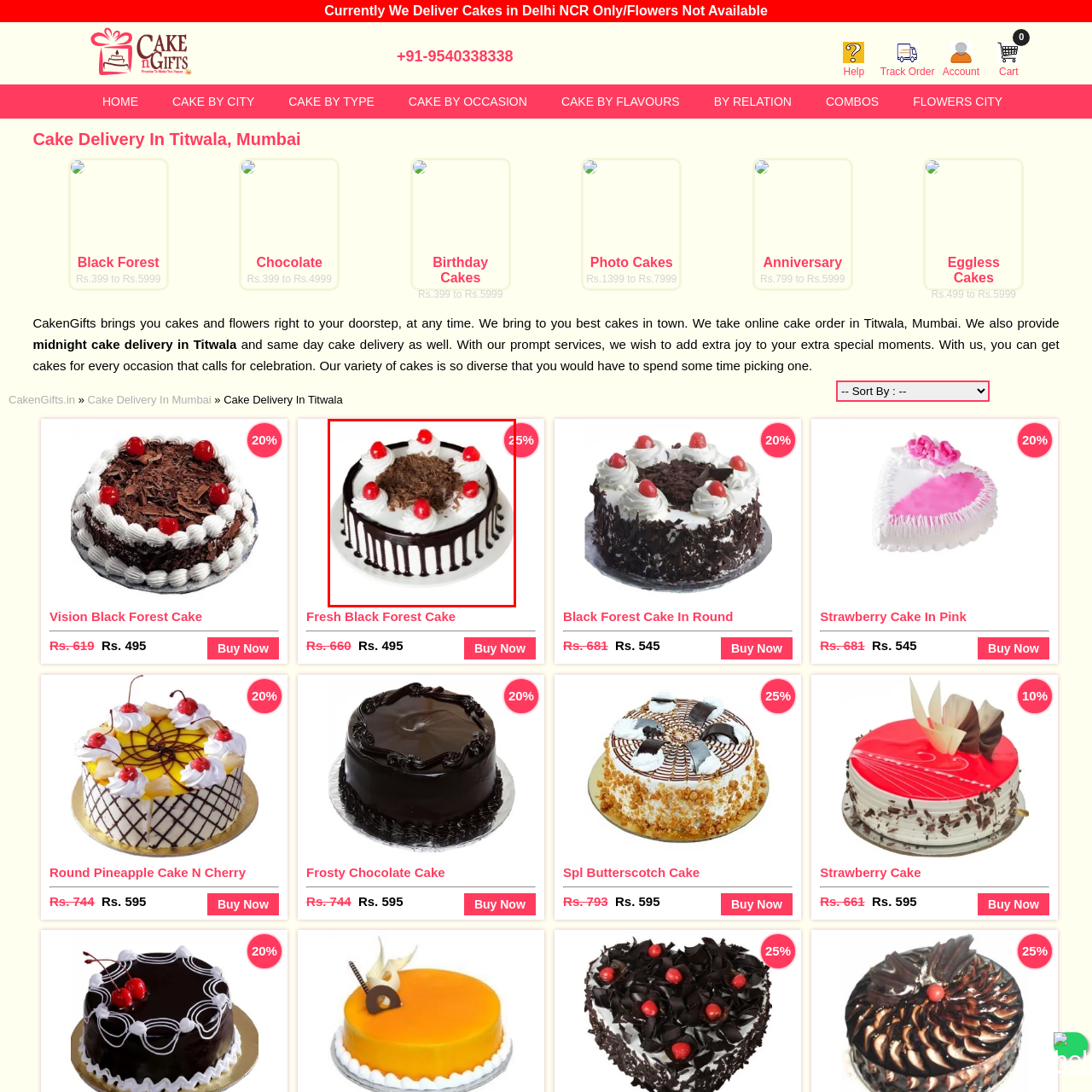Focus on the image encased in the red box and respond to the question with a single word or phrase:
What is the price of the cake with the promotional discount?

Rs. 660